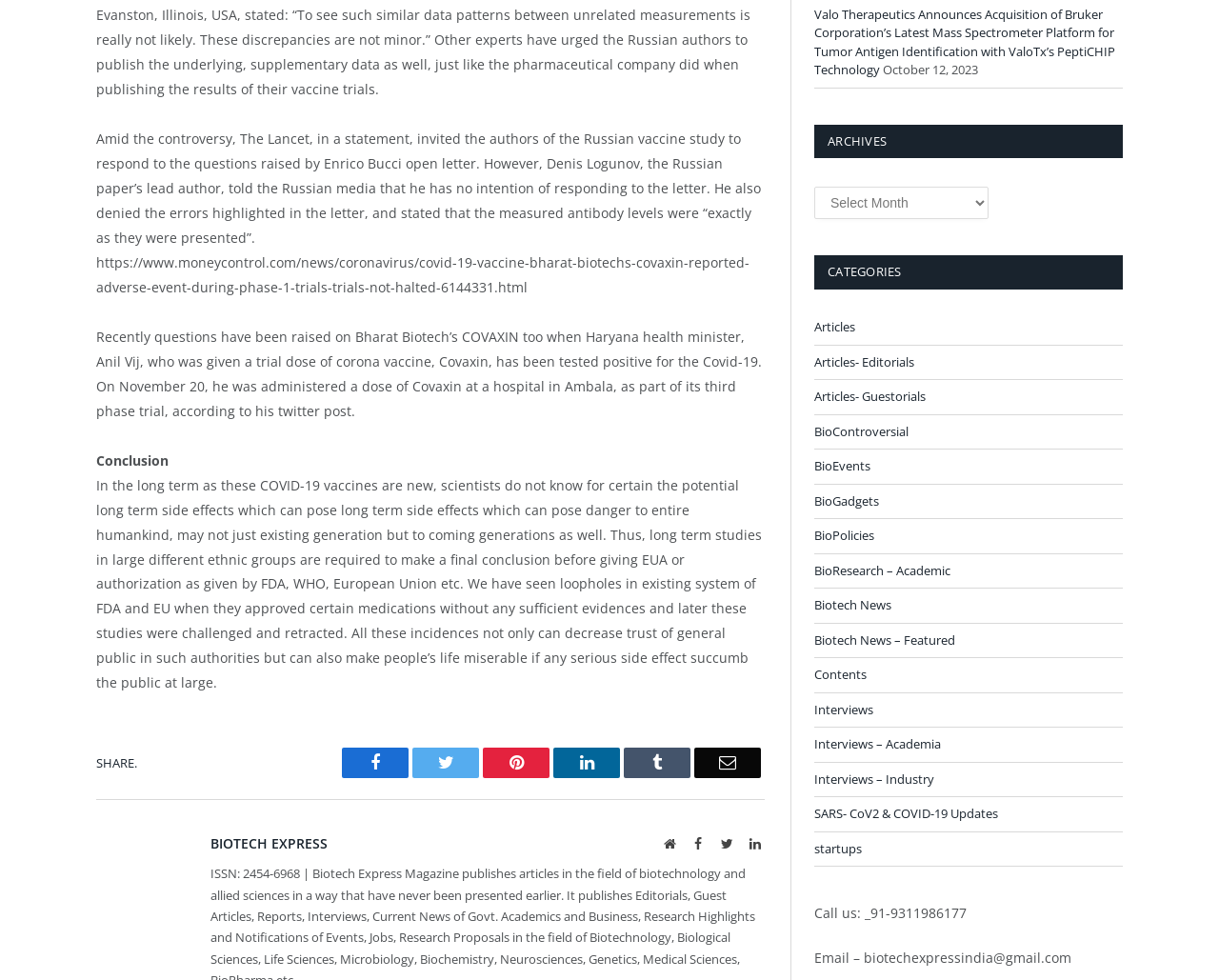Respond with a single word or phrase for the following question: 
What is the topic of the article?

COVID-19 vaccine